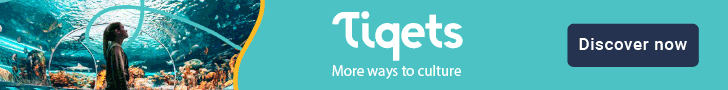Please provide a comprehensive answer to the question below using the information from the image: What is the purpose of the promotional banner?

The promotional banner is designed to invite viewers to 'Discover now' and explore the diverse cultural adventures and attractions available through Tiqets, which suggests that the primary purpose of the banner is to encourage users to discover cultural experiences.